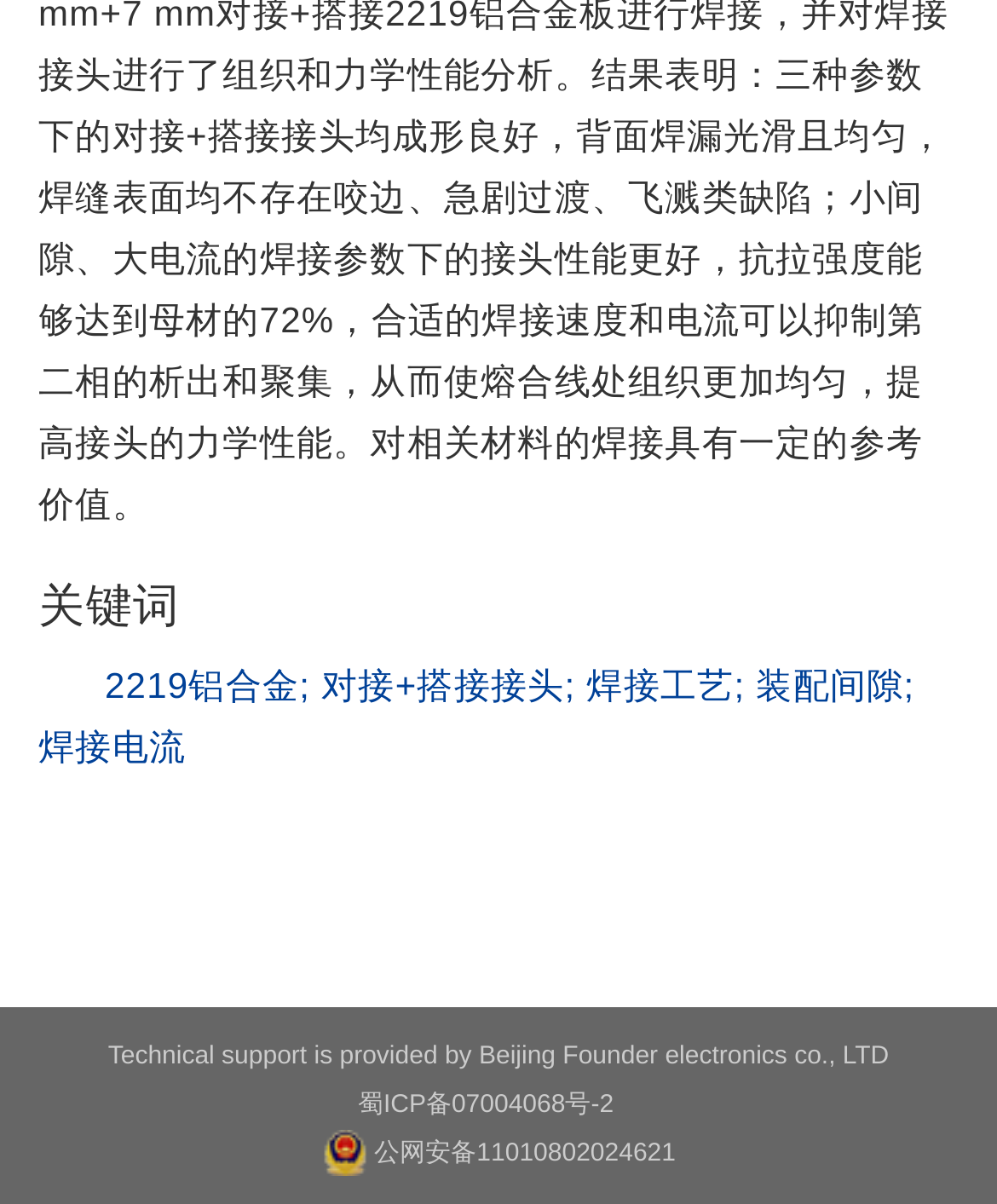Provide a single word or phrase answer to the question: 
What is the purpose of the webpage?

technical support